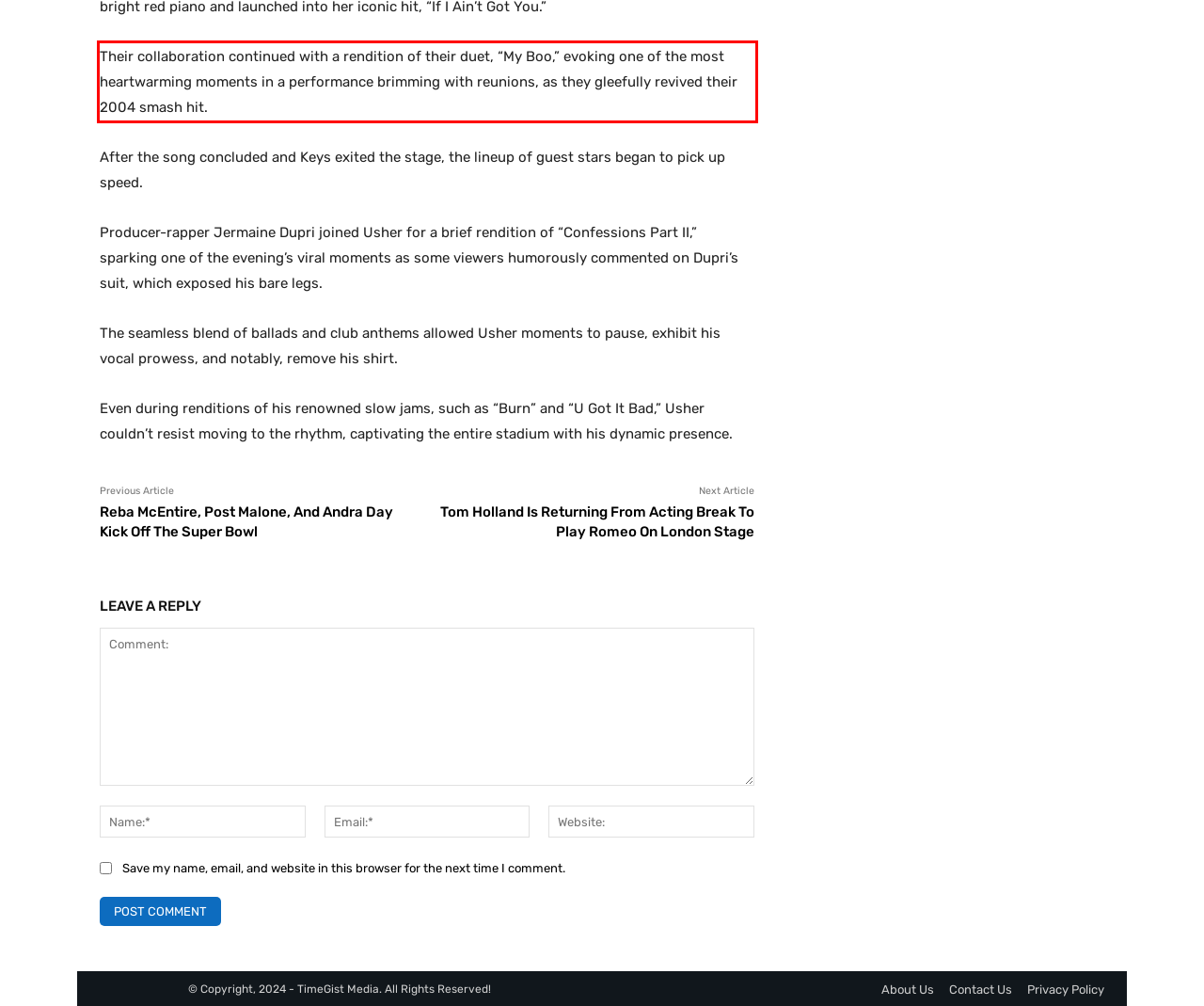View the screenshot of the webpage and identify the UI element surrounded by a red bounding box. Extract the text contained within this red bounding box.

Their collaboration continued with a rendition of their duet, “My Boo,” evoking one of the most heartwarming moments in a performance brimming with reunions, as they gleefully revived their 2004 smash hit.